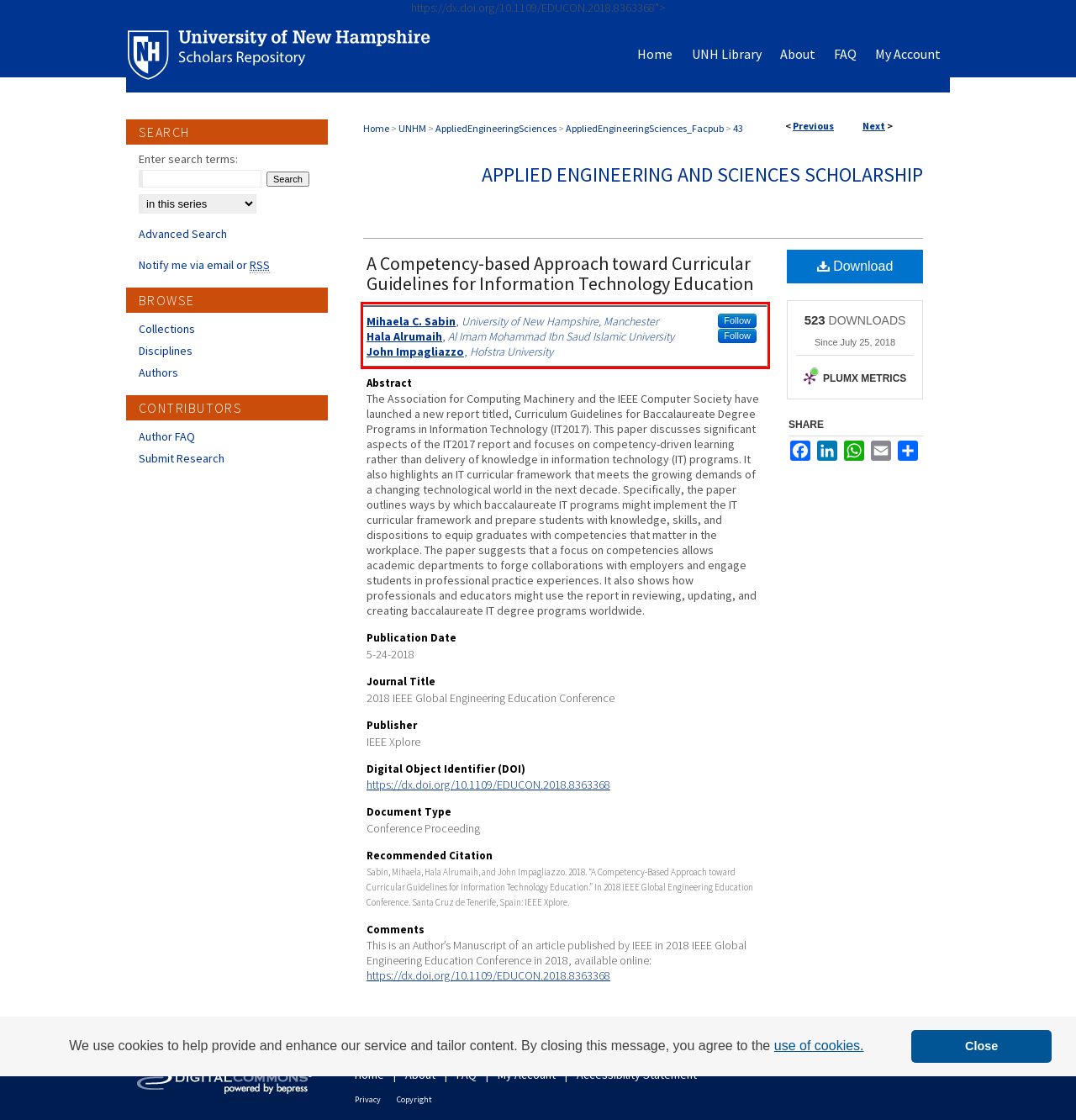You have a screenshot of a webpage with a red bounding box. Identify and extract the text content located inside the red bounding box.

Mihaela C. Sabin, University of New Hampshire, Manchester Follow Hala Alrumaih, Al Imam Mohammad Ibn Saud Islamic University Follow John Impagliazzo, Hofstra University